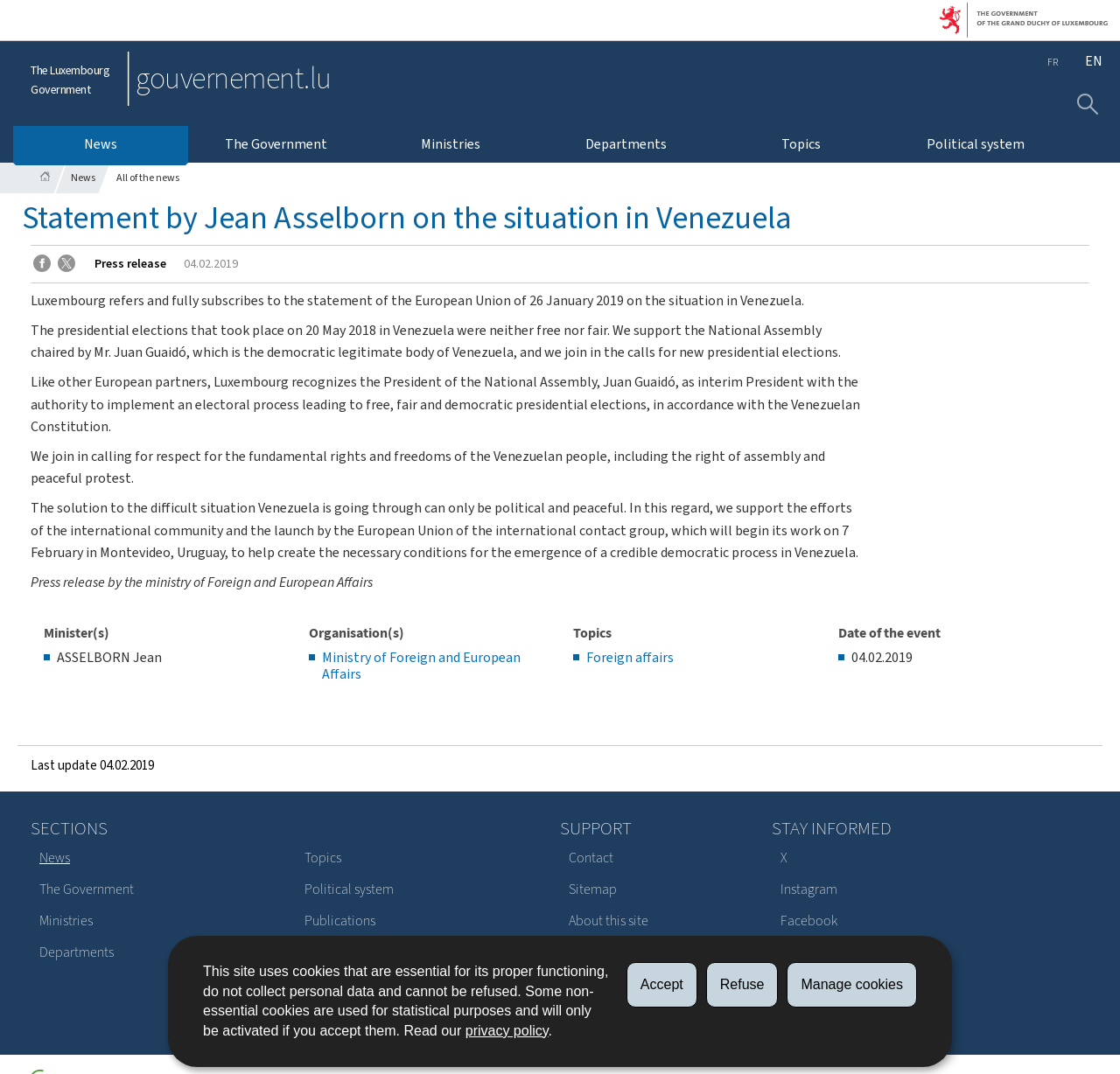Locate the bounding box of the user interface element based on this description: "Sitemap".

[0.5, 0.814, 0.651, 0.843]